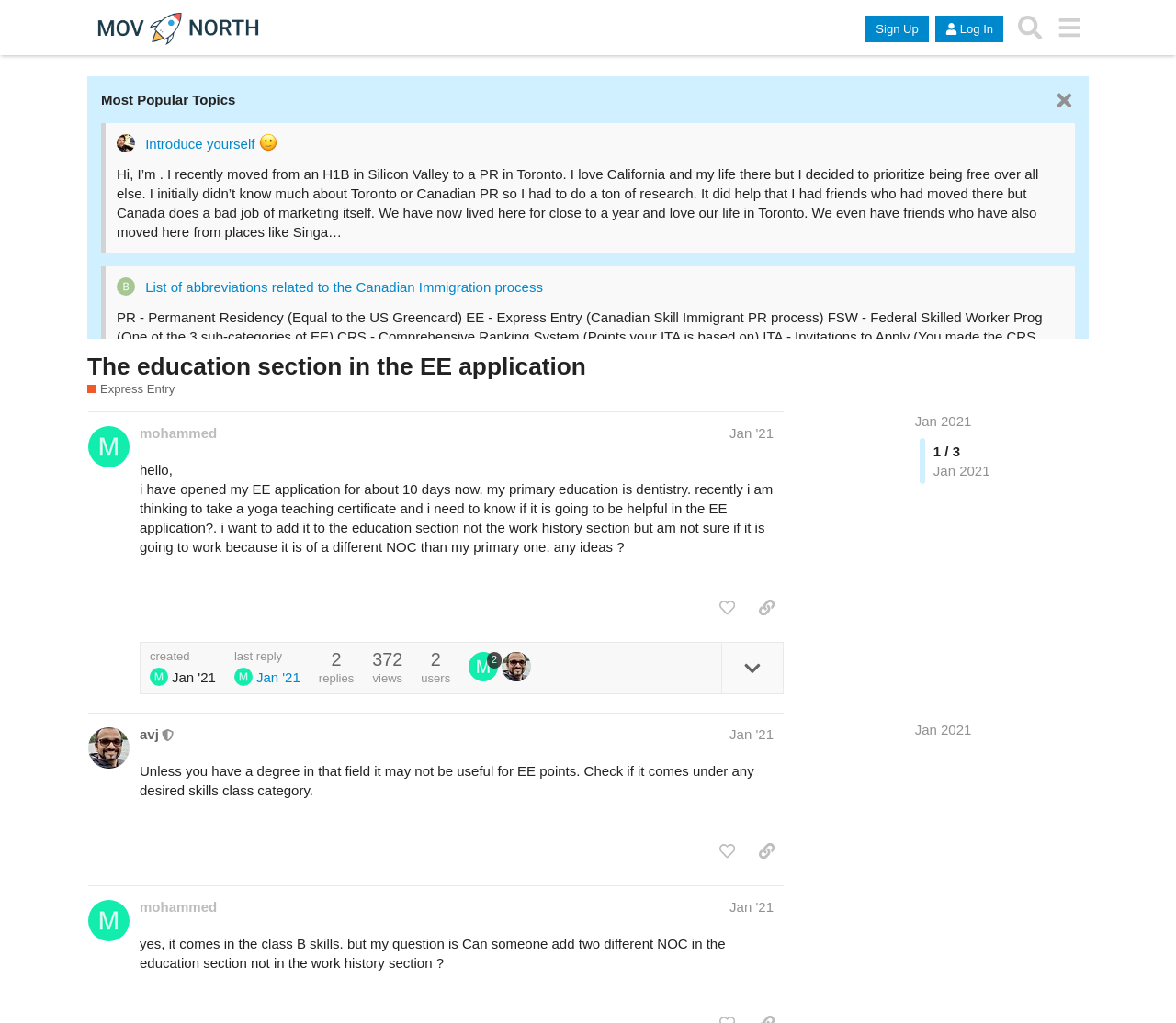Pinpoint the bounding box coordinates of the clickable area necessary to execute the following instruction: "Click on the 'Sign Up' button". The coordinates should be given as four float numbers between 0 and 1, namely [left, top, right, bottom].

[0.736, 0.015, 0.79, 0.041]